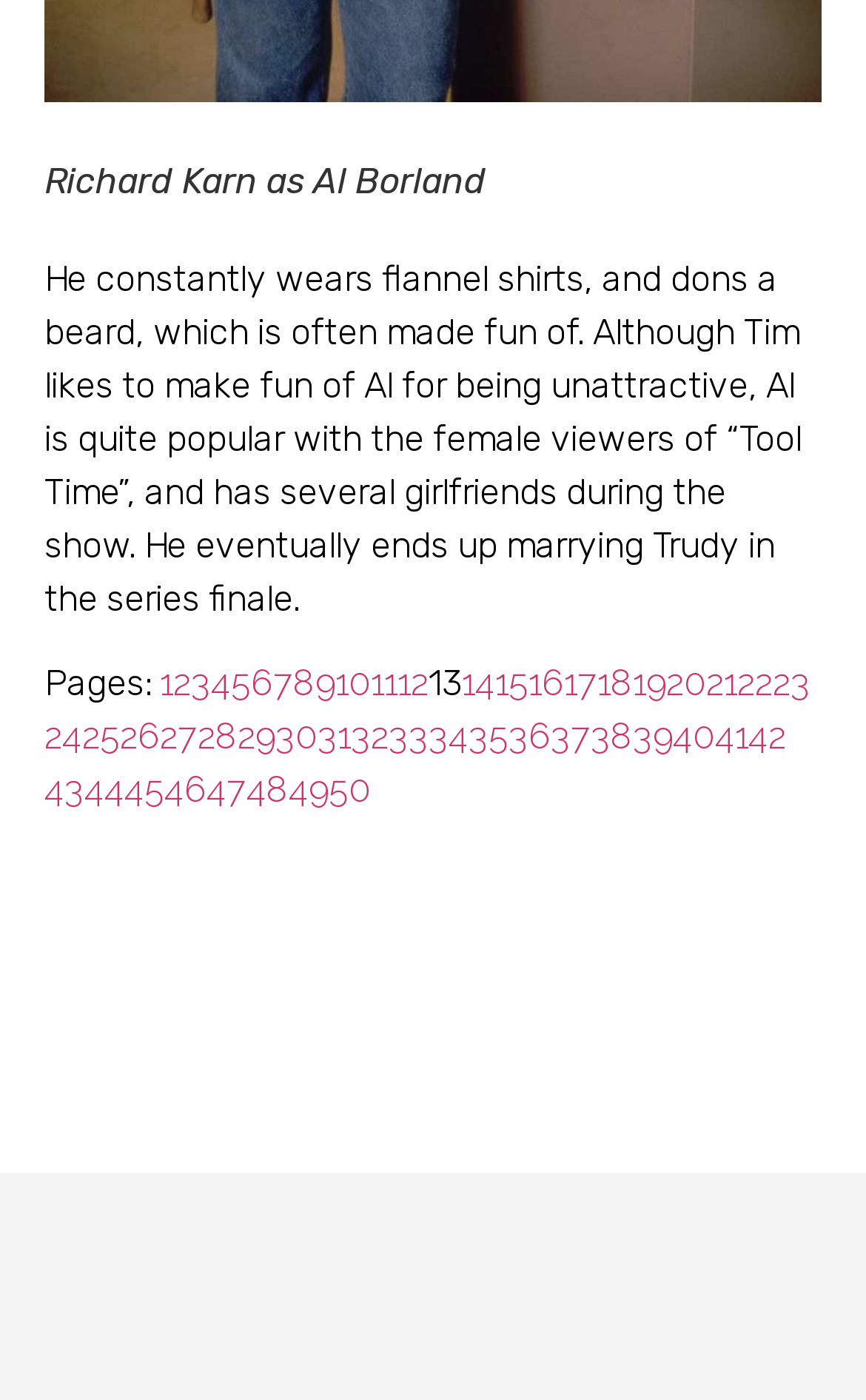Locate the bounding box coordinates of the element you need to click to accomplish the task described by this instruction: "Read about Al Borland".

[0.051, 0.115, 0.562, 0.145]